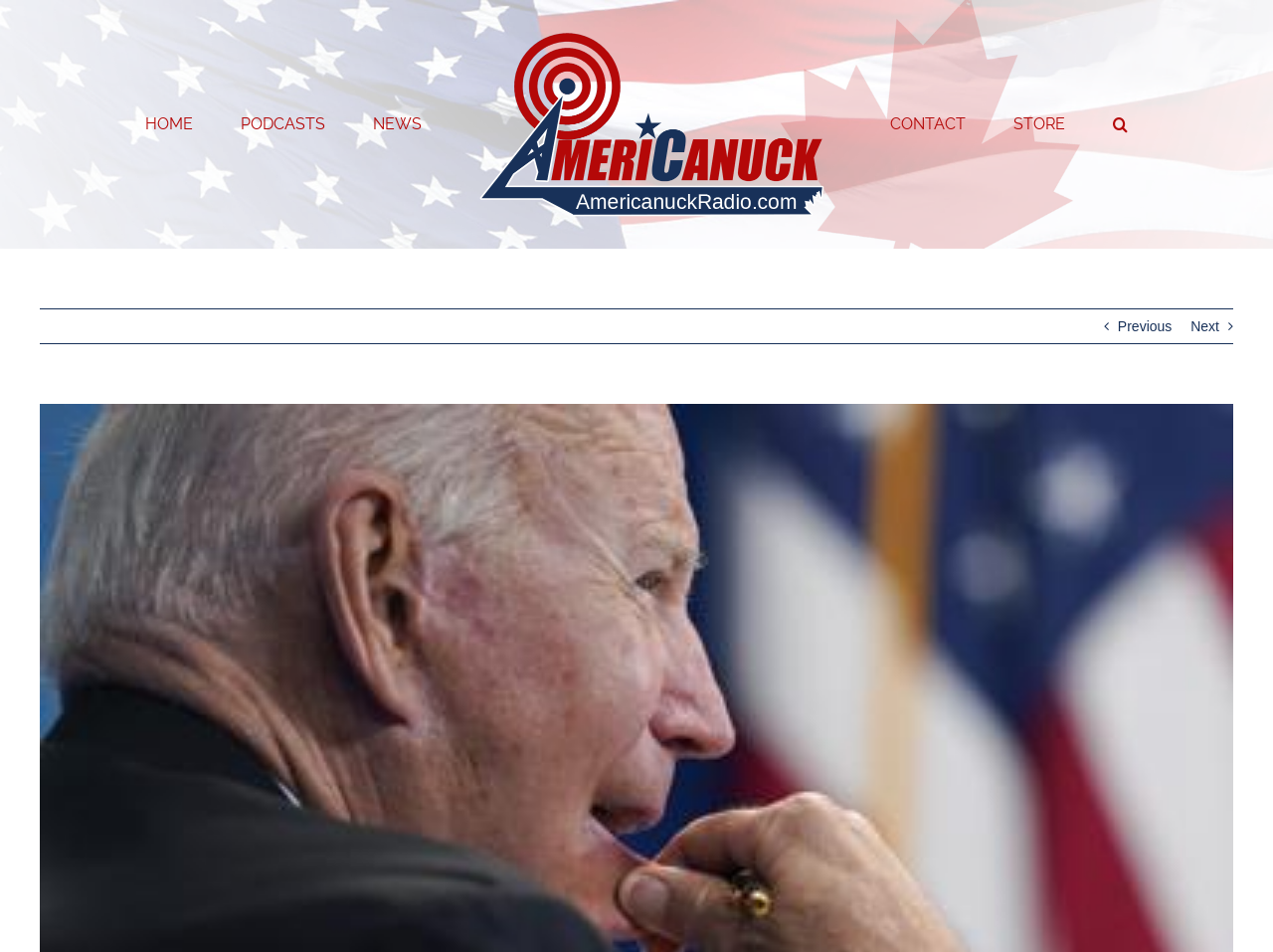How many navigation links are there?
Can you provide an in-depth and detailed response to the question?

I counted the number of links in the main menu, which are HOME, PODCASTS, NEWS, Americanuck Radio Logo, CONTACT, and STORE.